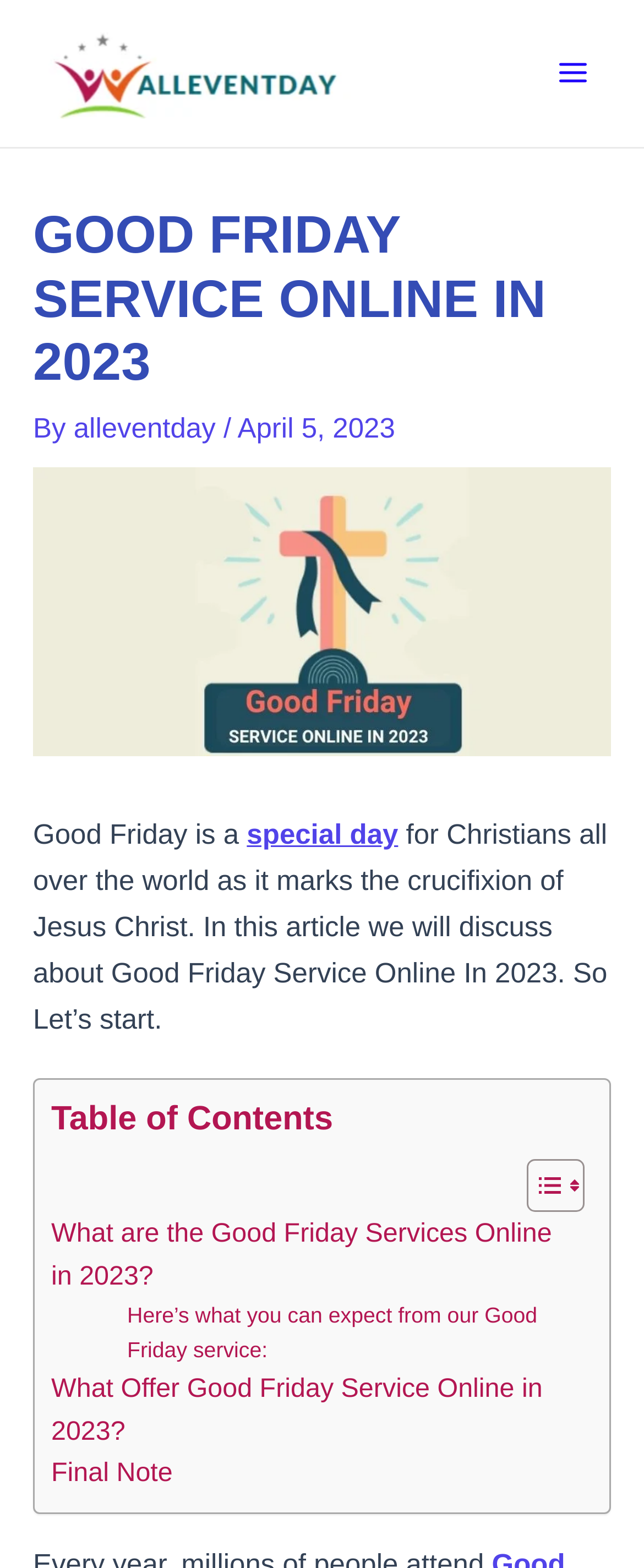How many sections are there in the Table of Contents?
Observe the image and answer the question with a one-word or short phrase response.

5